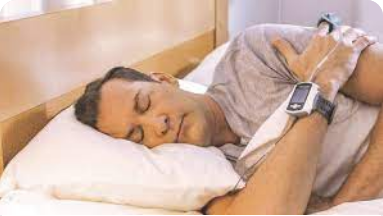What is the title of the article?
Answer with a single word or short phrase according to what you see in the image.

Transforming Sleep Health